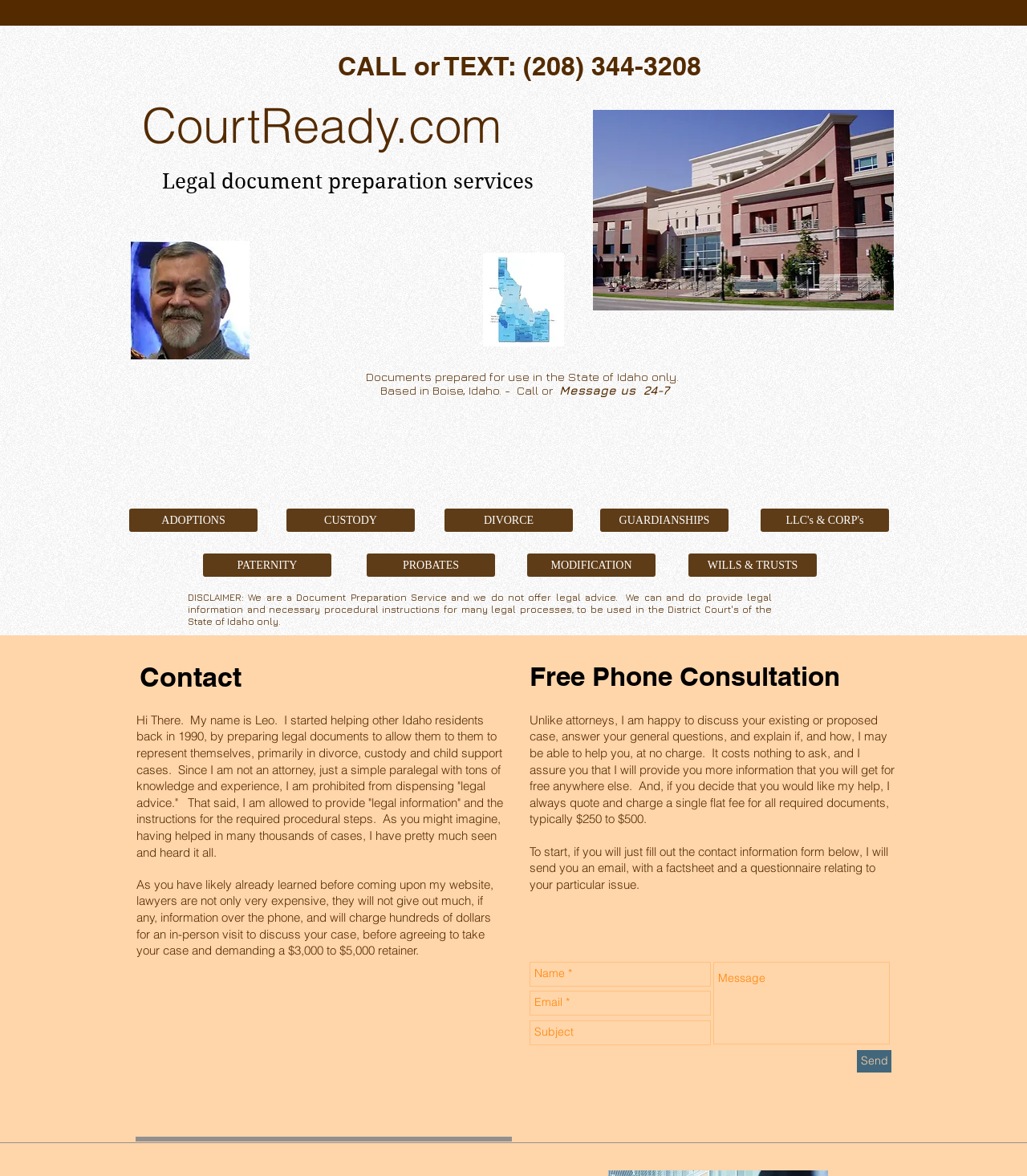Please indicate the bounding box coordinates of the element's region to be clicked to achieve the instruction: "Fill out the Name field". Provide the coordinates as four float numbers between 0 and 1, i.e., [left, top, right, bottom].

[0.516, 0.818, 0.692, 0.839]